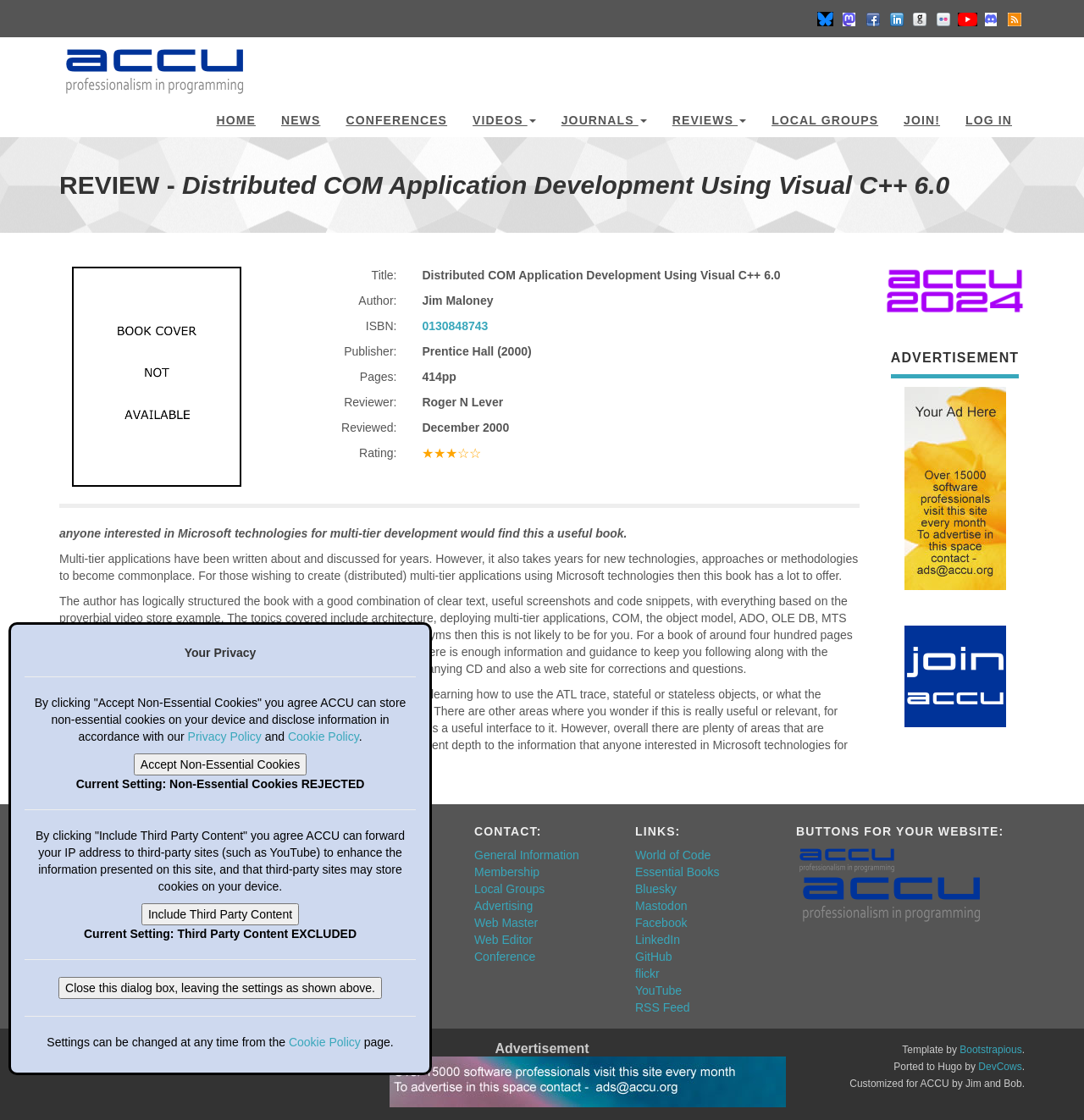Use a single word or phrase to answer the question: 
How many pages does the book have?

414pp